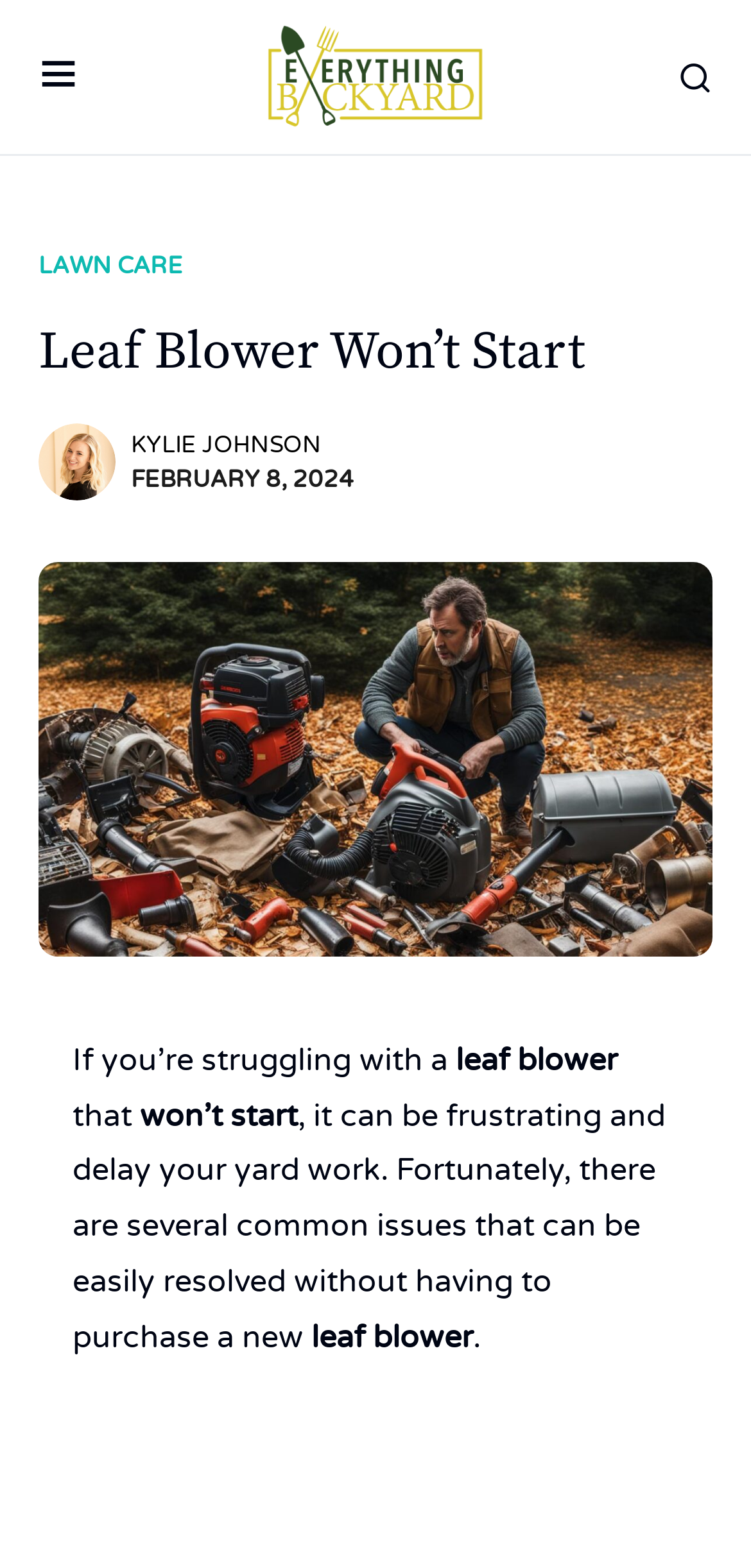Using the image as a reference, answer the following question in as much detail as possible:
Who is the author of the article?

I found the author's name by looking at the link 'KYLIE JOHNSON' located at [0.174, 0.272, 0.428, 0.294] which is a sibling of the heading 'Leaf Blower Won’t Start' and the date 'FEBRUARY 8, 2024'.